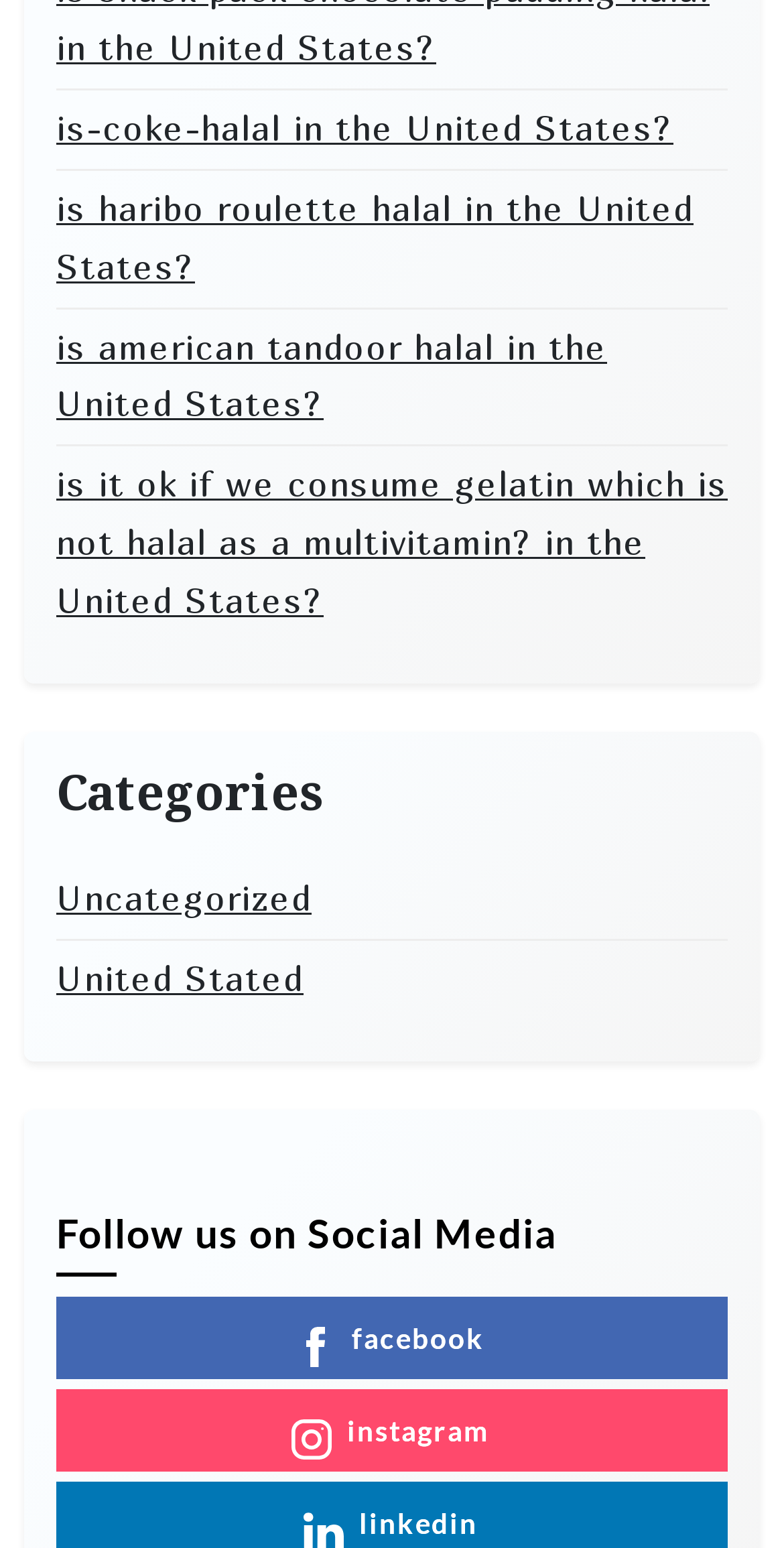Answer the question in one word or a short phrase:
How many social media platforms are mentioned?

2